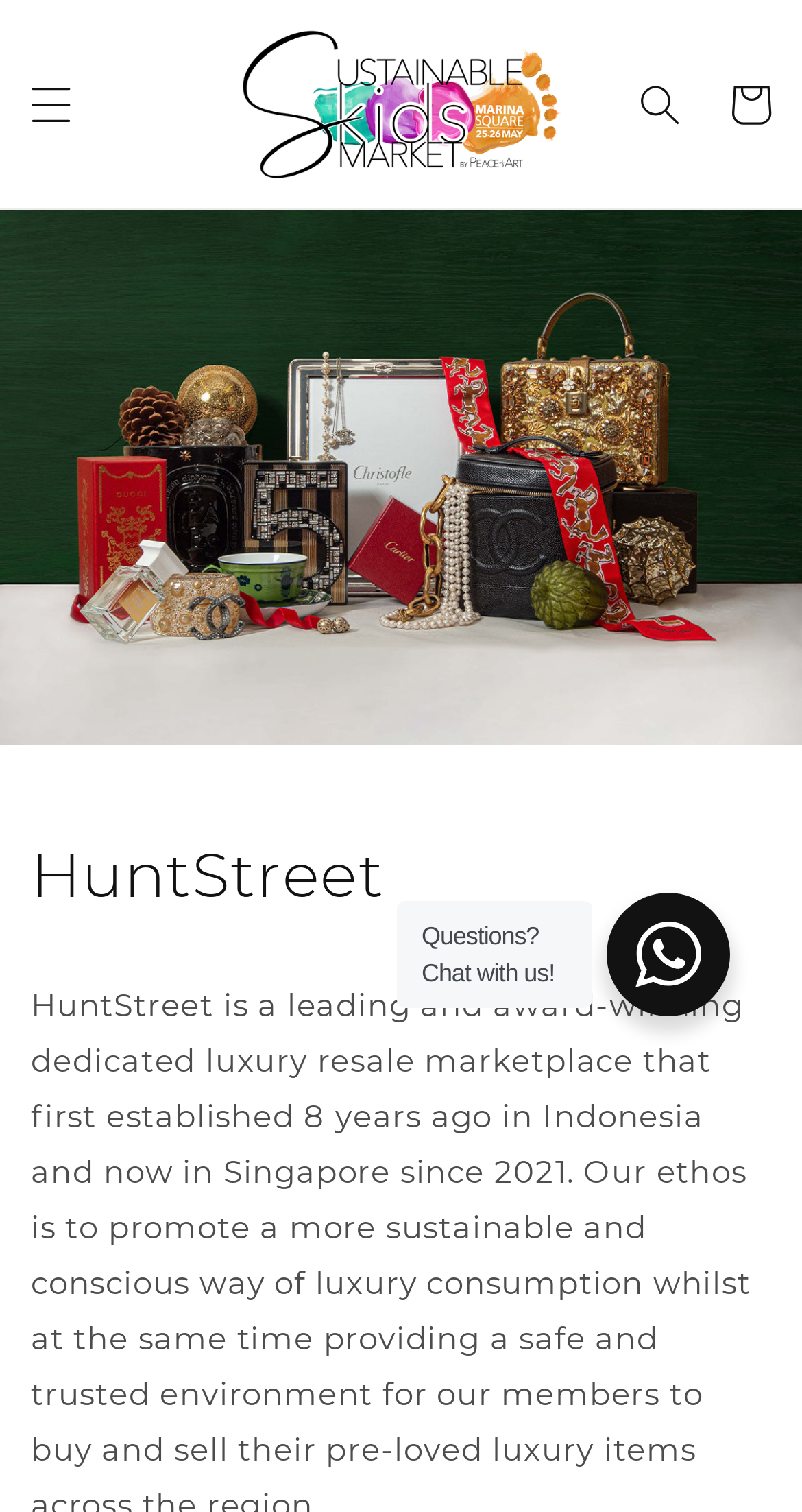What is the name of the link at the top center of the webpage?
Can you provide a detailed and comprehensive answer to the question?

The link at the top center of the webpage has the text 'Sustainable Kids Market' and is accompanied by an image with the same text, indicating that it is a link to a section or webpage related to sustainable kids market.